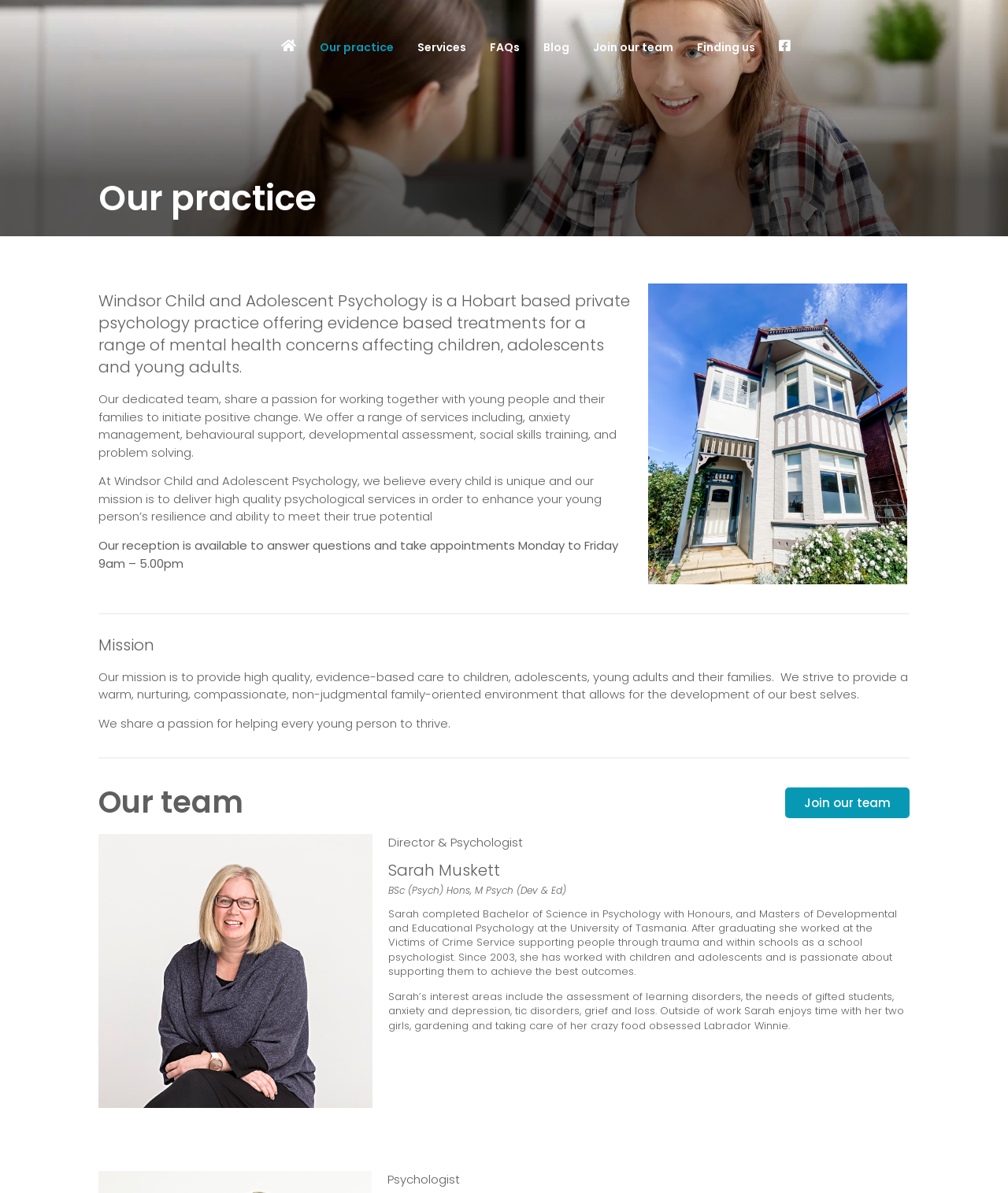Analyze the image and answer the question with as much detail as possible: 
What is the phone number to contact the practice?

I found the answer by looking at the button element at the top right of the webpage, which displays the phone number '(03) 6224 8555'. This is likely the phone number to contact the practice.